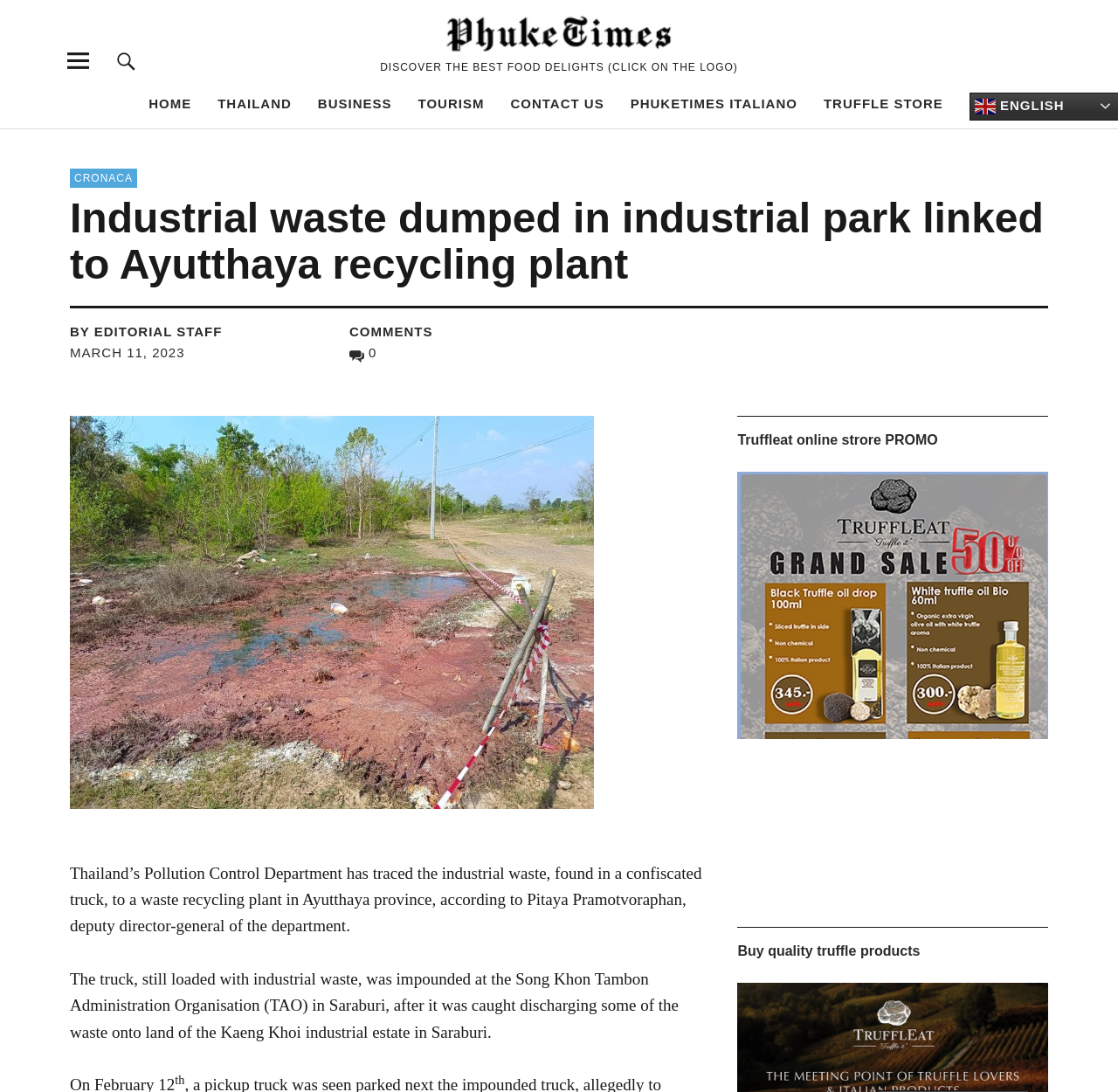Identify the bounding box coordinates for the element you need to click to achieve the following task: "Click on the Phuketimes logo". The coordinates must be four float values ranging from 0 to 1, formatted as [left, top, right, bottom].

[0.398, 0.014, 0.602, 0.048]